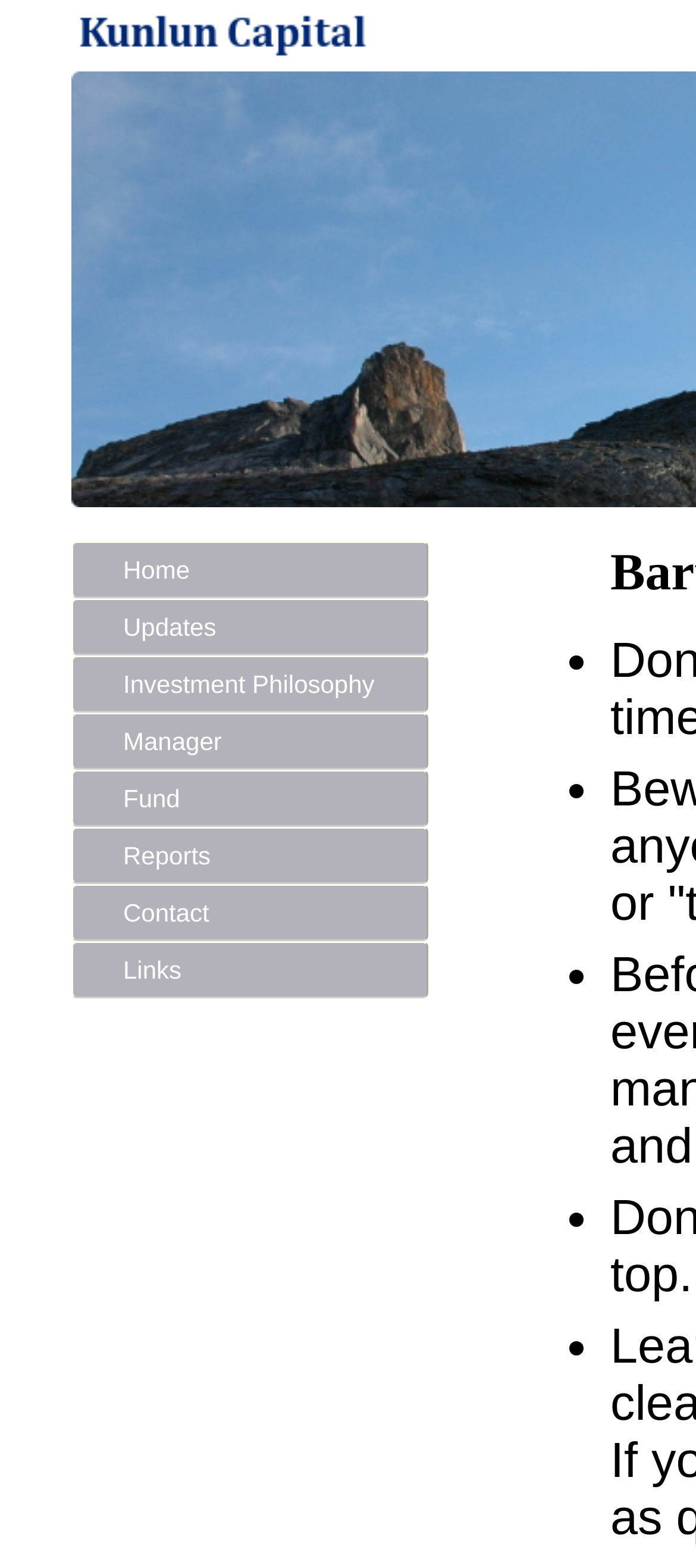Locate the bounding box coordinates of the segment that needs to be clicked to meet this instruction: "Send the message".

None